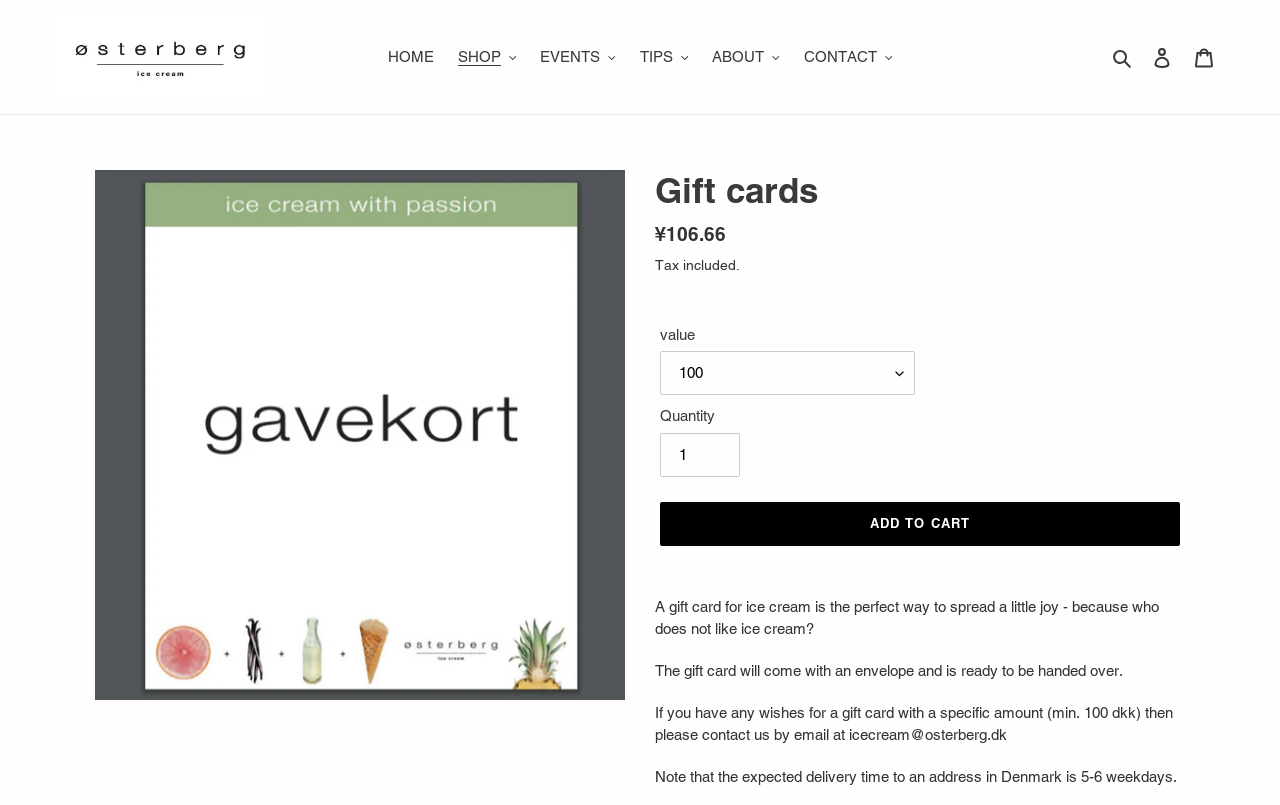Can you find the bounding box coordinates of the area I should click to execute the following instruction: "Click the 'SHOP' button"?

[0.35, 0.053, 0.411, 0.088]